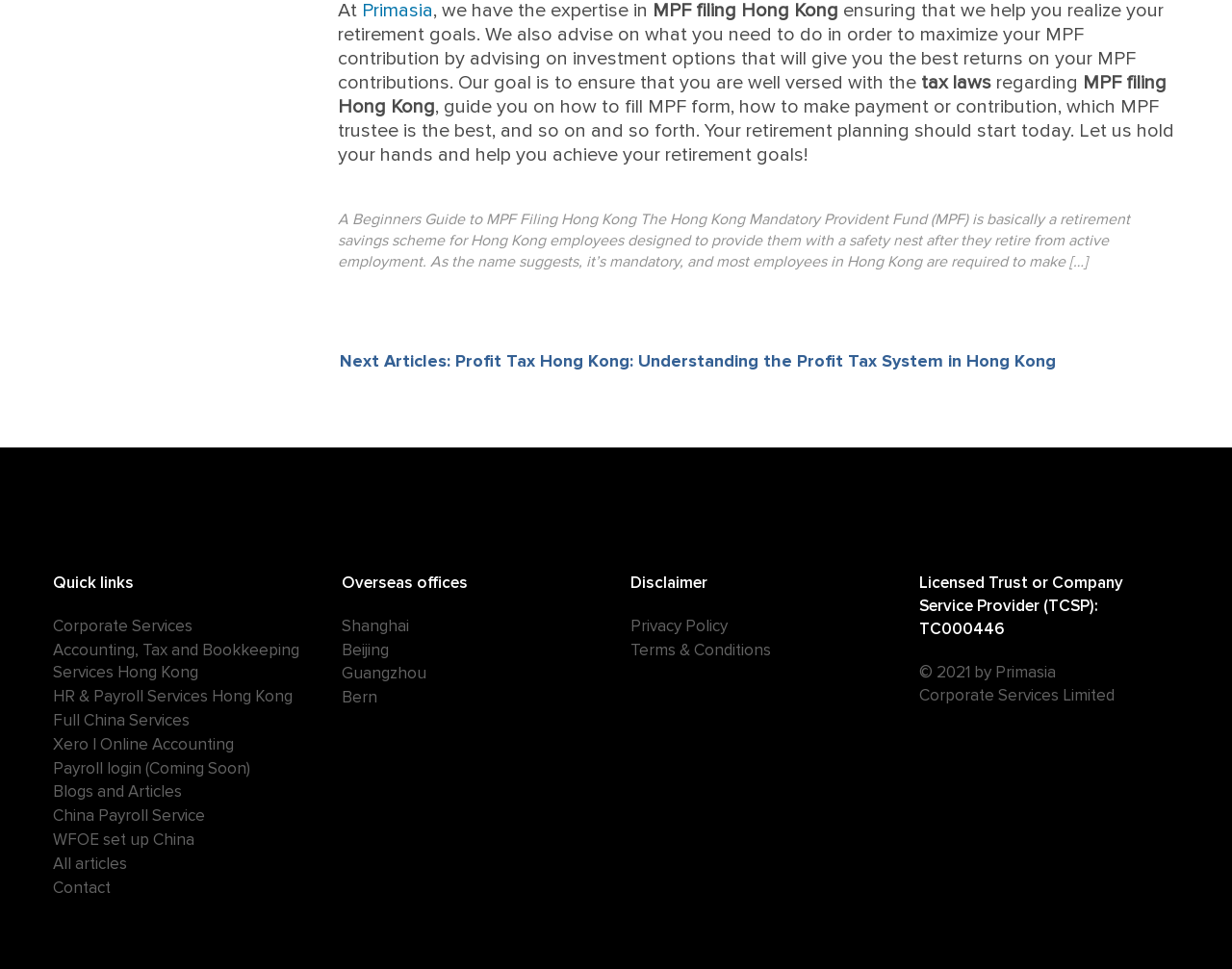Determine the bounding box coordinates of the element's region needed to click to follow the instruction: "Click on 'Profit Tax Hong Kong: Understanding the Profit Tax System in Hong Kong'". Provide these coordinates as four float numbers between 0 and 1, formatted as [left, top, right, bottom].

[0.369, 0.361, 0.857, 0.383]